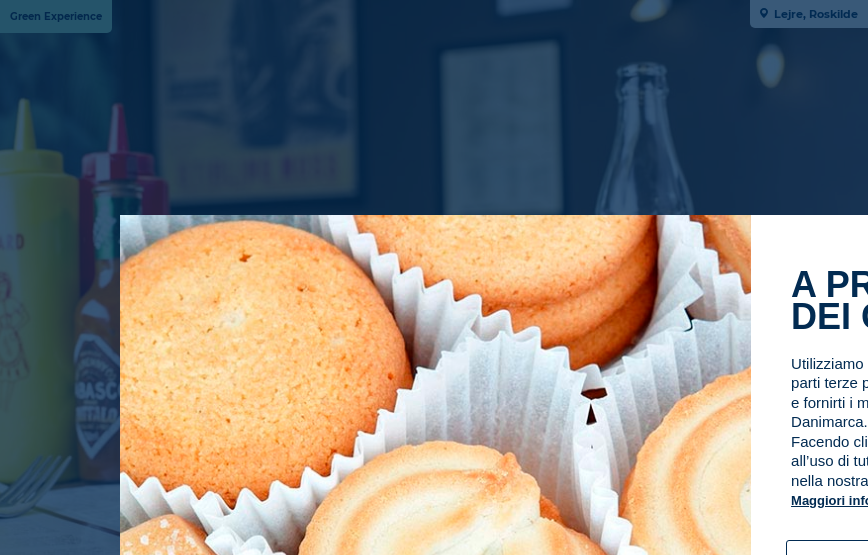Offer an in-depth caption that covers the entire scene depicted in the image.

The image showcases a close-up view of delicious baked goods, prominently featuring round cookies with a soft, golden-brown hue. The cookies are neatly arranged in paper liners, highlighting their appealing textures and inviting appearance. In the background, soft-focus elements suggest a casual dining environment, possibly within a restaurant setting in Lejre, Roskilde. Condiment bottles, including mustard and hot sauce, are visible, indicating a vibrant atmosphere that complements the treat's indulgent nature. The image is part of a larger context emphasizing the experience of dining at Sallie's Restaurant & Snack Bar, renowned for its unique retro style and delightful menu options.